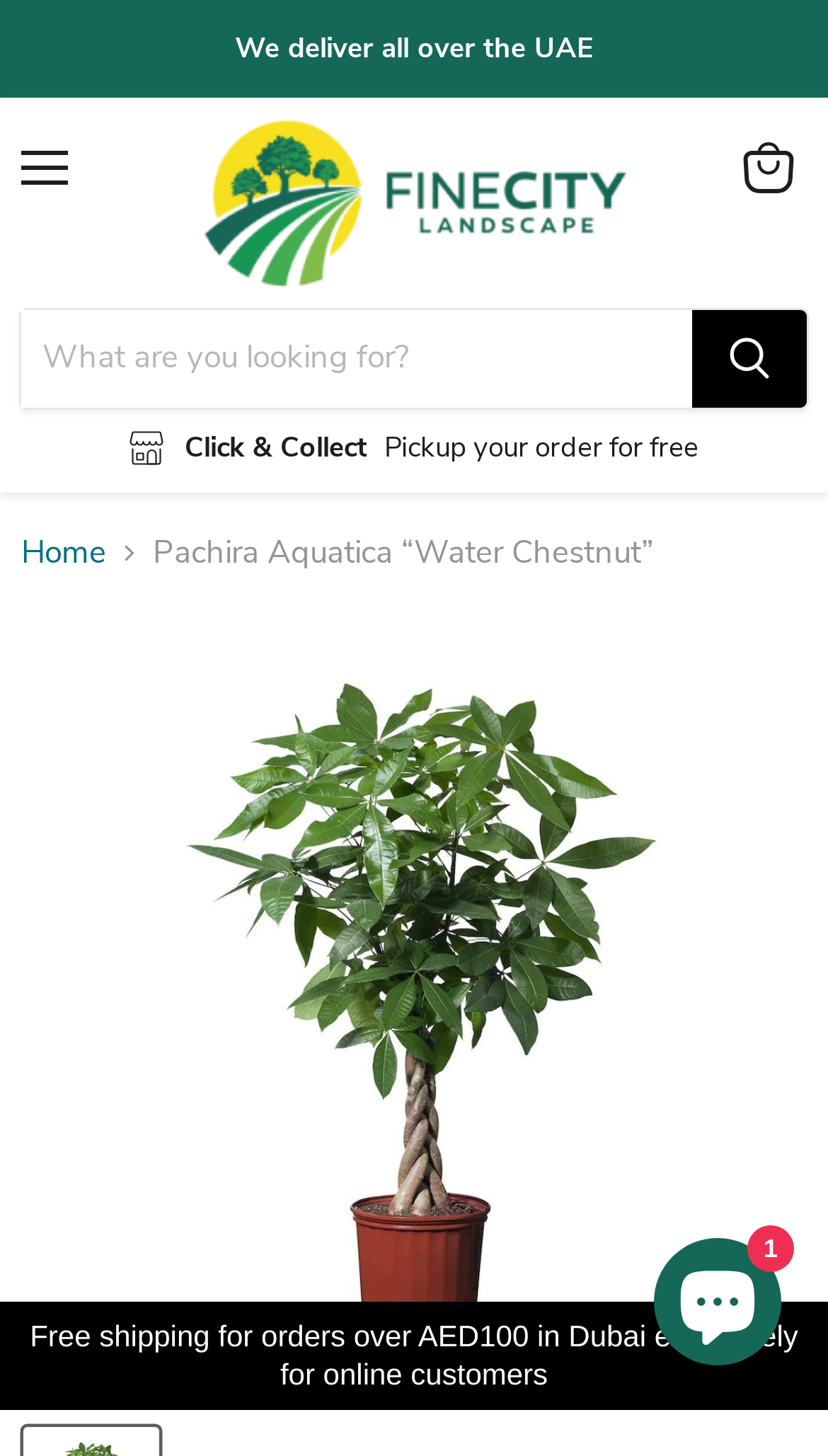What is the search function for?
Carefully analyze the image and provide a thorough answer to the question.

I inferred the purpose of the search function by its location and the text 'Search' next to it, which suggests that it is used to search for products.